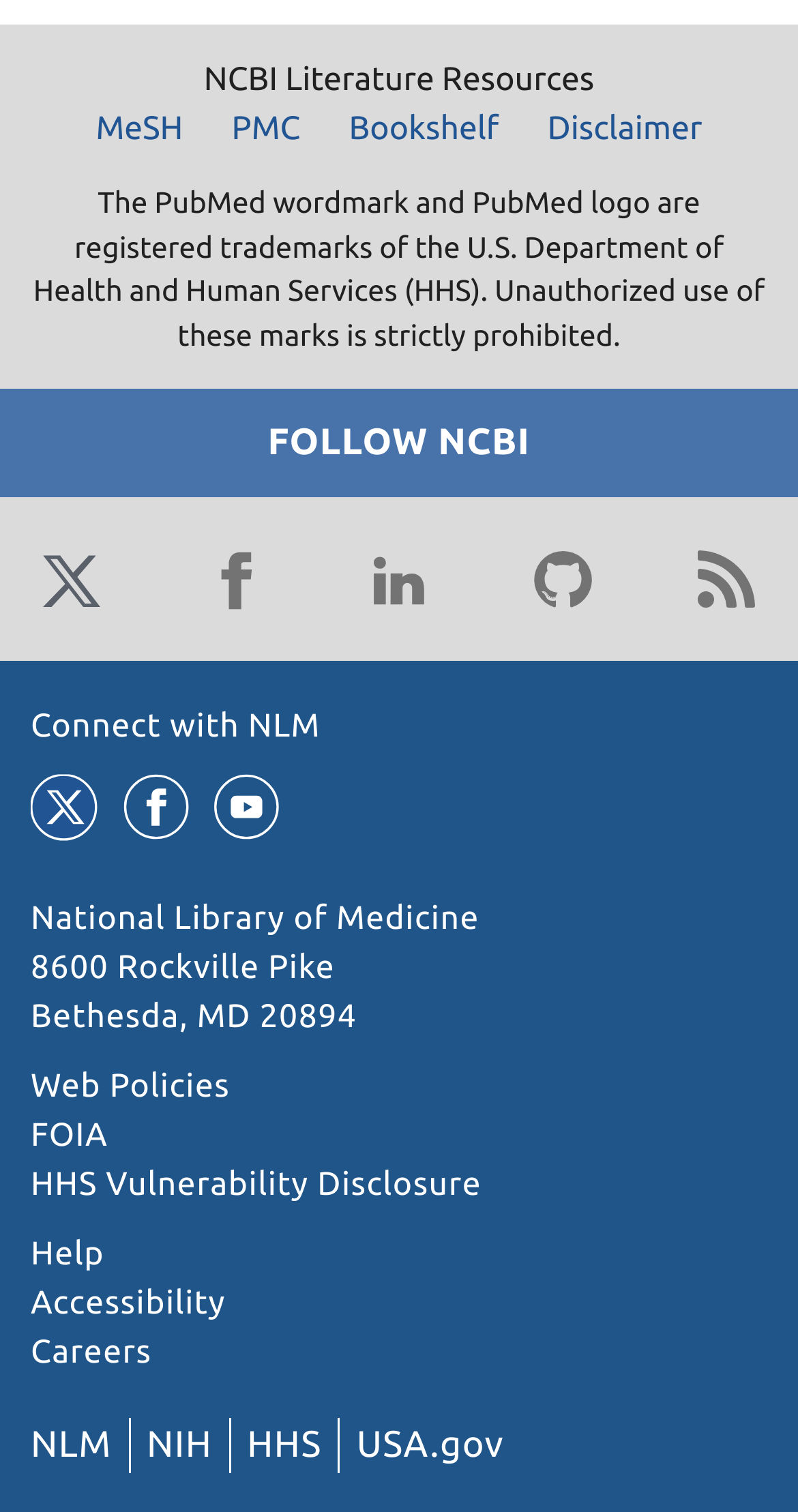Identify the coordinates of the bounding box for the element that must be clicked to accomplish the instruction: "Get help".

[0.038, 0.818, 0.131, 0.842]